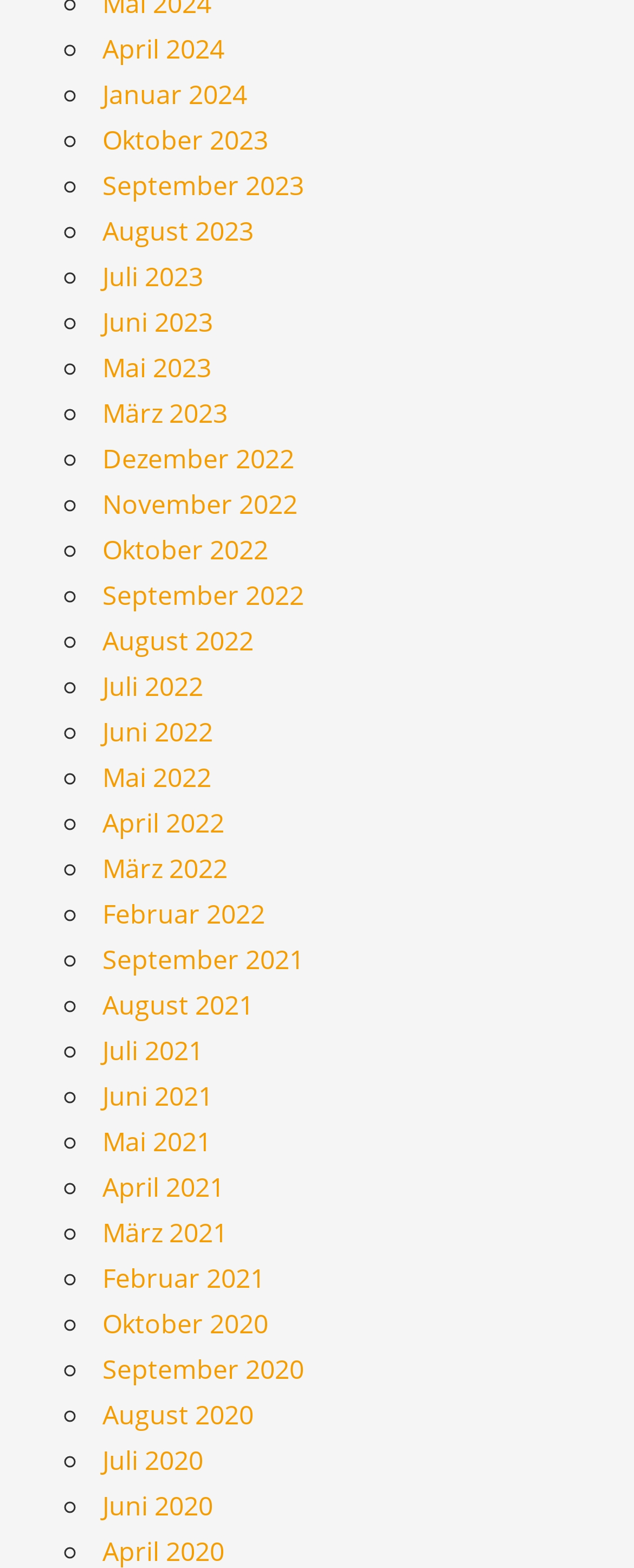Determine the bounding box coordinates for the area you should click to complete the following instruction: "View Oktober 2023".

[0.162, 0.078, 0.423, 0.101]